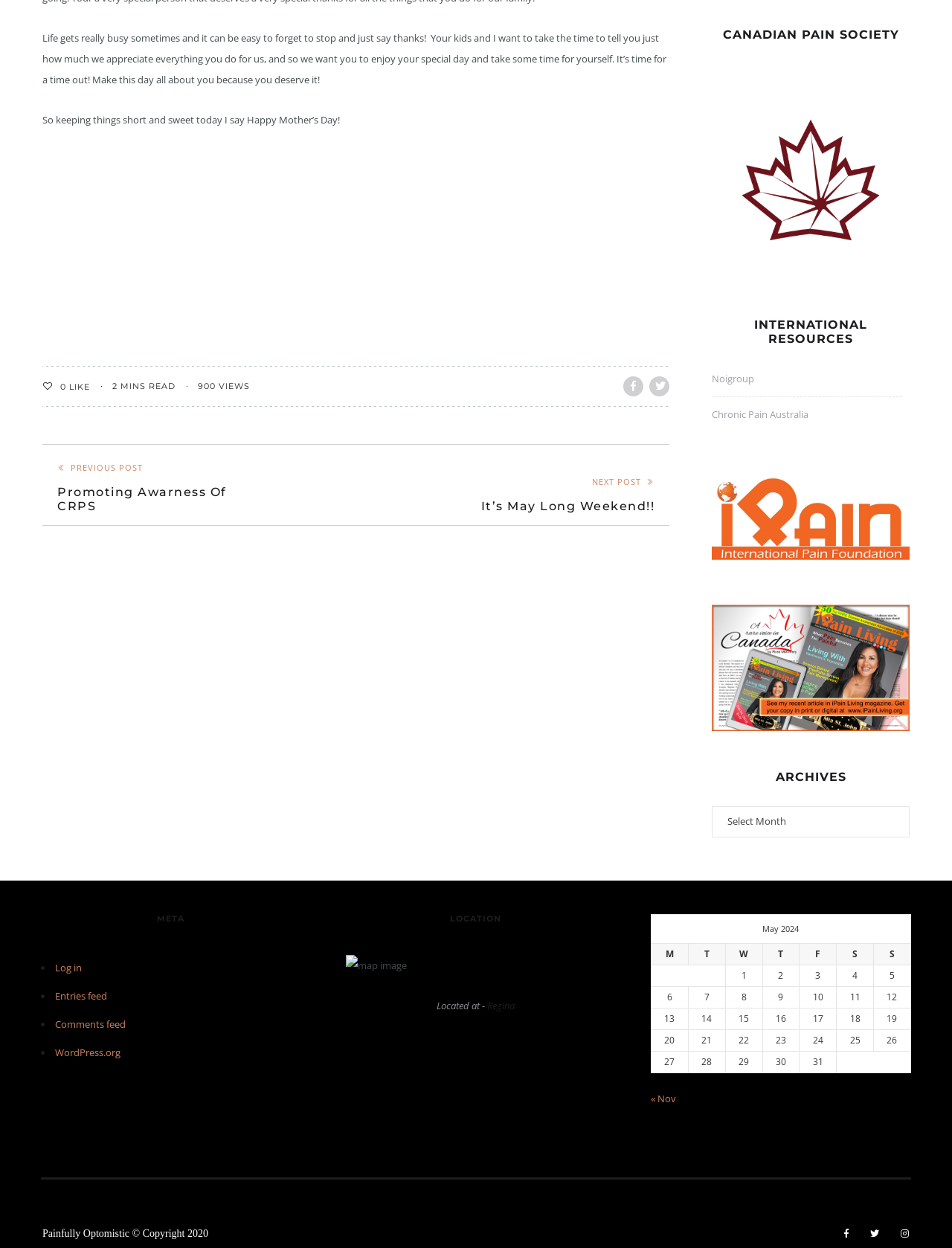Determine the bounding box coordinates of the UI element described below. Use the format (top-left x, top-left y, bottom-right x, bottom-right y) with floating point numbers between 0 and 1: Chronic Pain Australia

[0.748, 0.324, 0.849, 0.34]